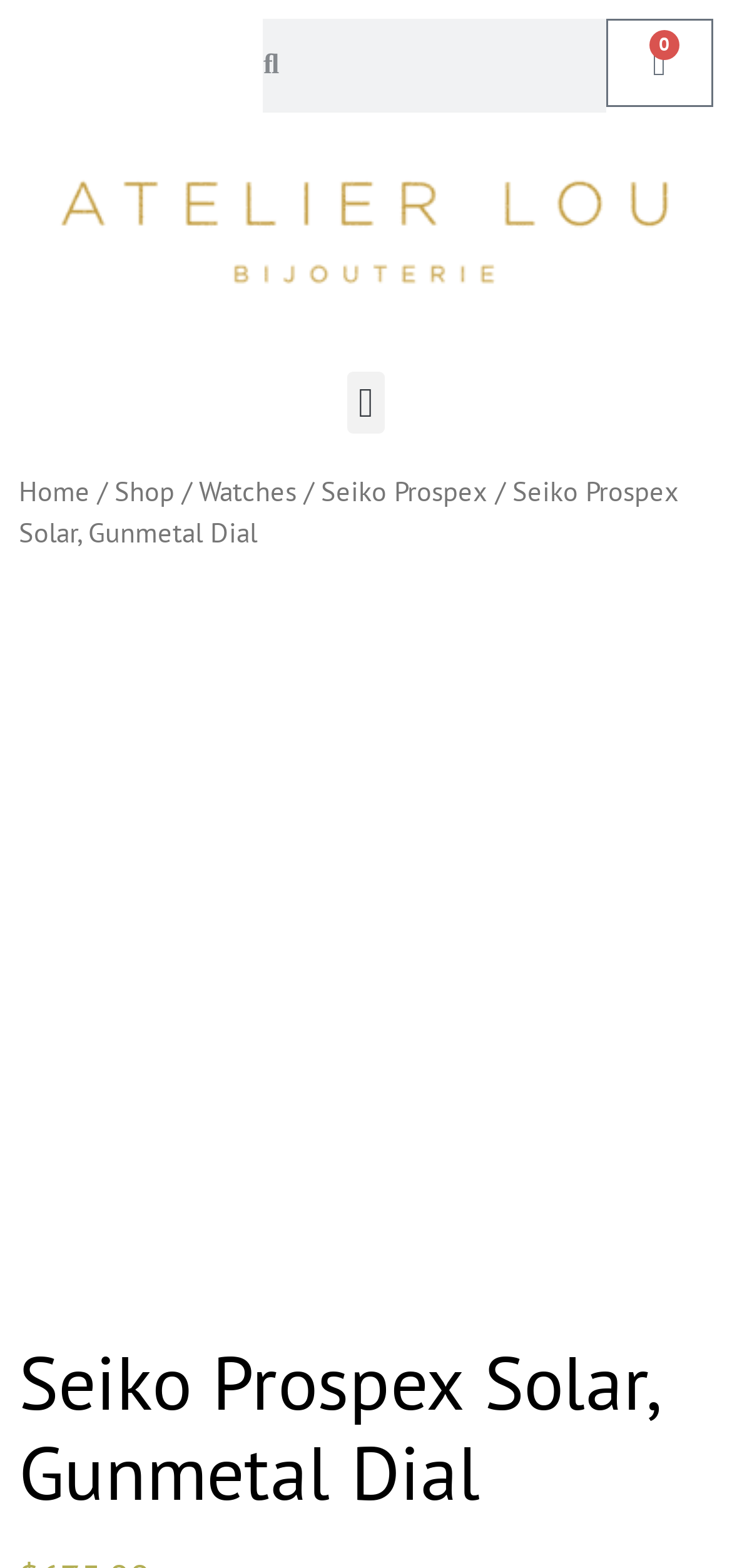What type of watch is this?
Carefully analyze the image and provide a detailed answer to the question.

I inferred the type of watch by combining the information from the breadcrumb navigation and the meta description. The meta description mentions 'Seiko Prospex compact scuba diver', which suggests that this is a scuba diver watch.